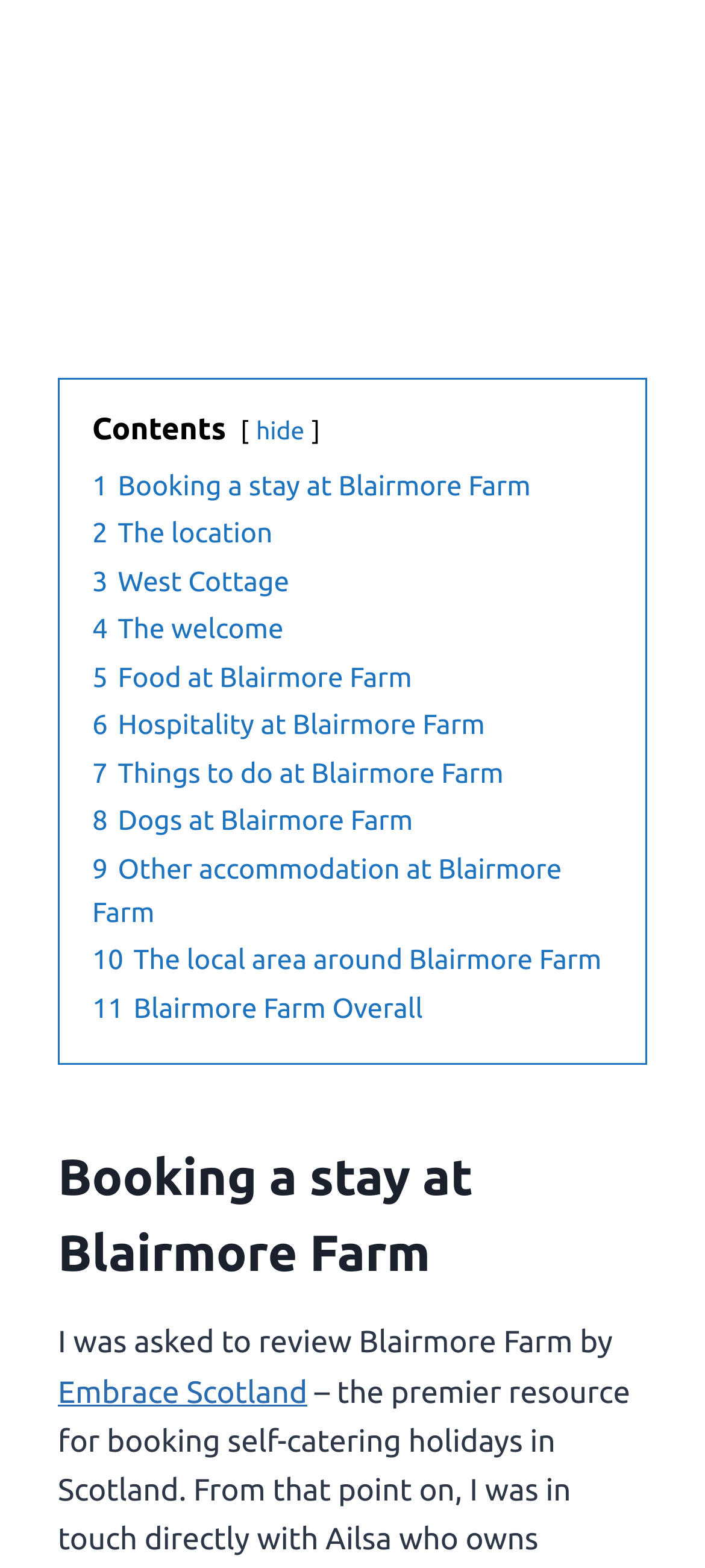Please identify the bounding box coordinates of the clickable element to fulfill the following instruction: "Learn about 'The local area around Blairmore Farm'". The coordinates should be four float numbers between 0 and 1, i.e., [left, top, right, bottom].

[0.131, 0.602, 0.853, 0.622]